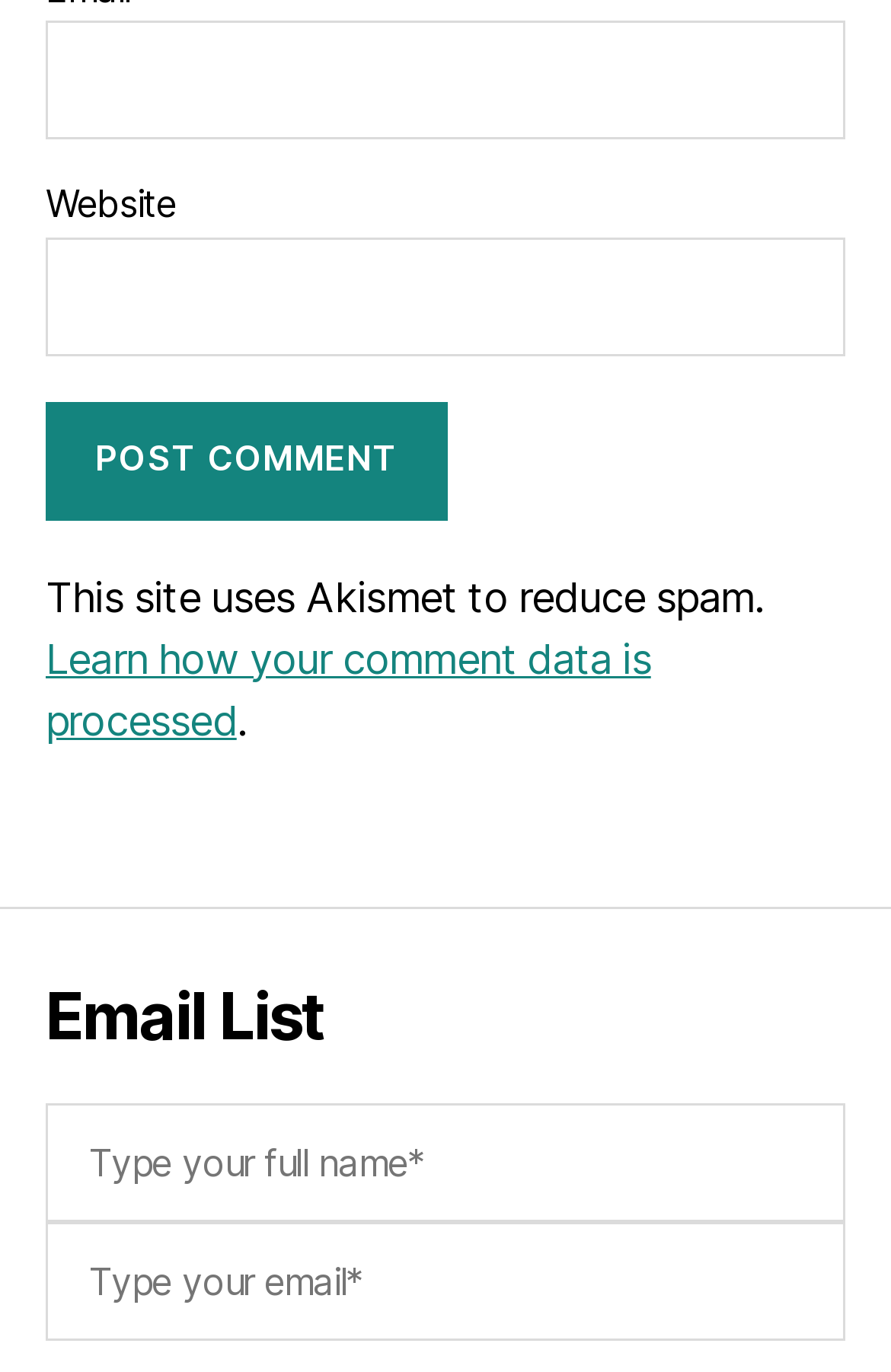Please reply to the following question using a single word or phrase: 
What is the function of the 'Post Comment' button?

Submit comment